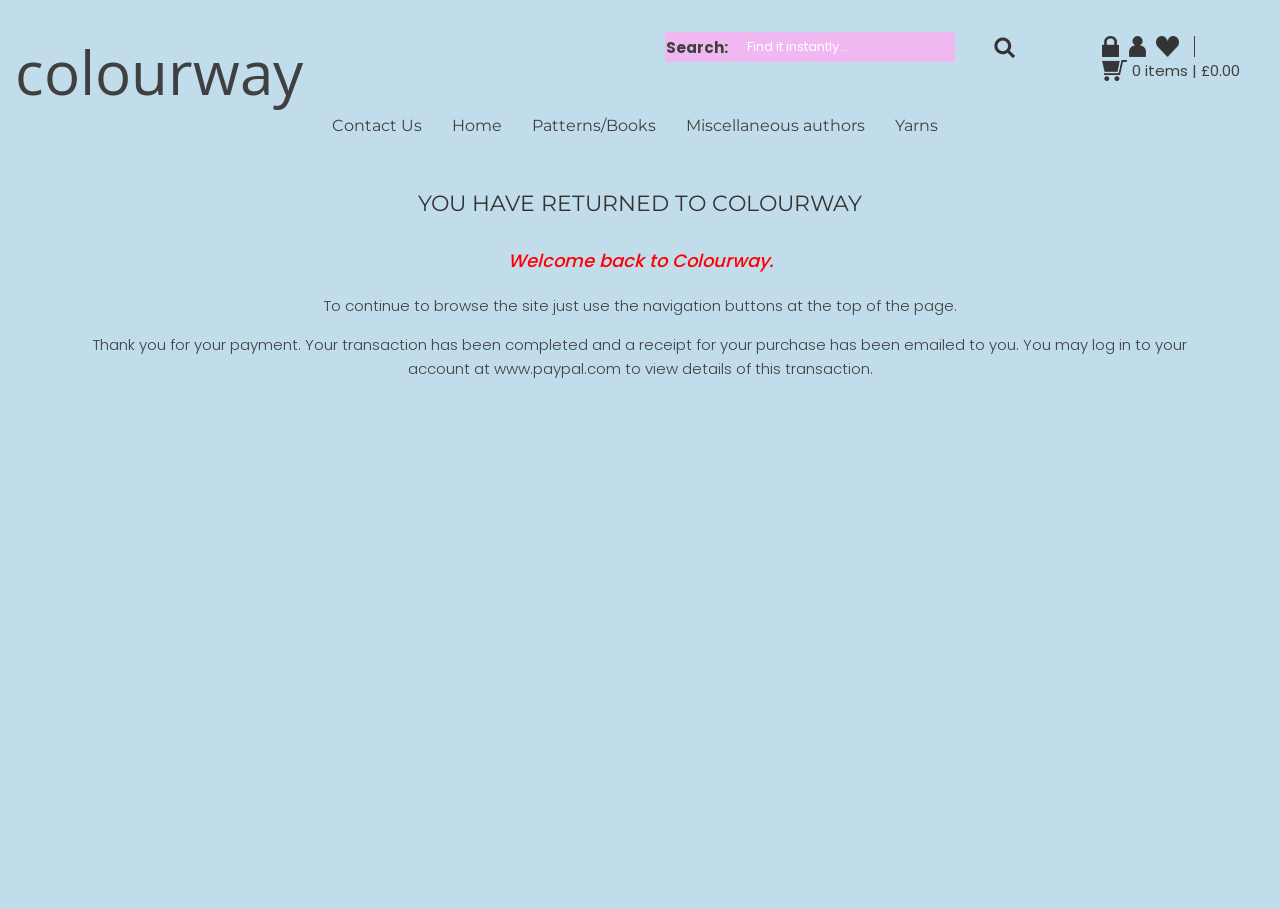Use one word or a short phrase to answer the question provided: 
Do I need to log in to access certain features?

Yes